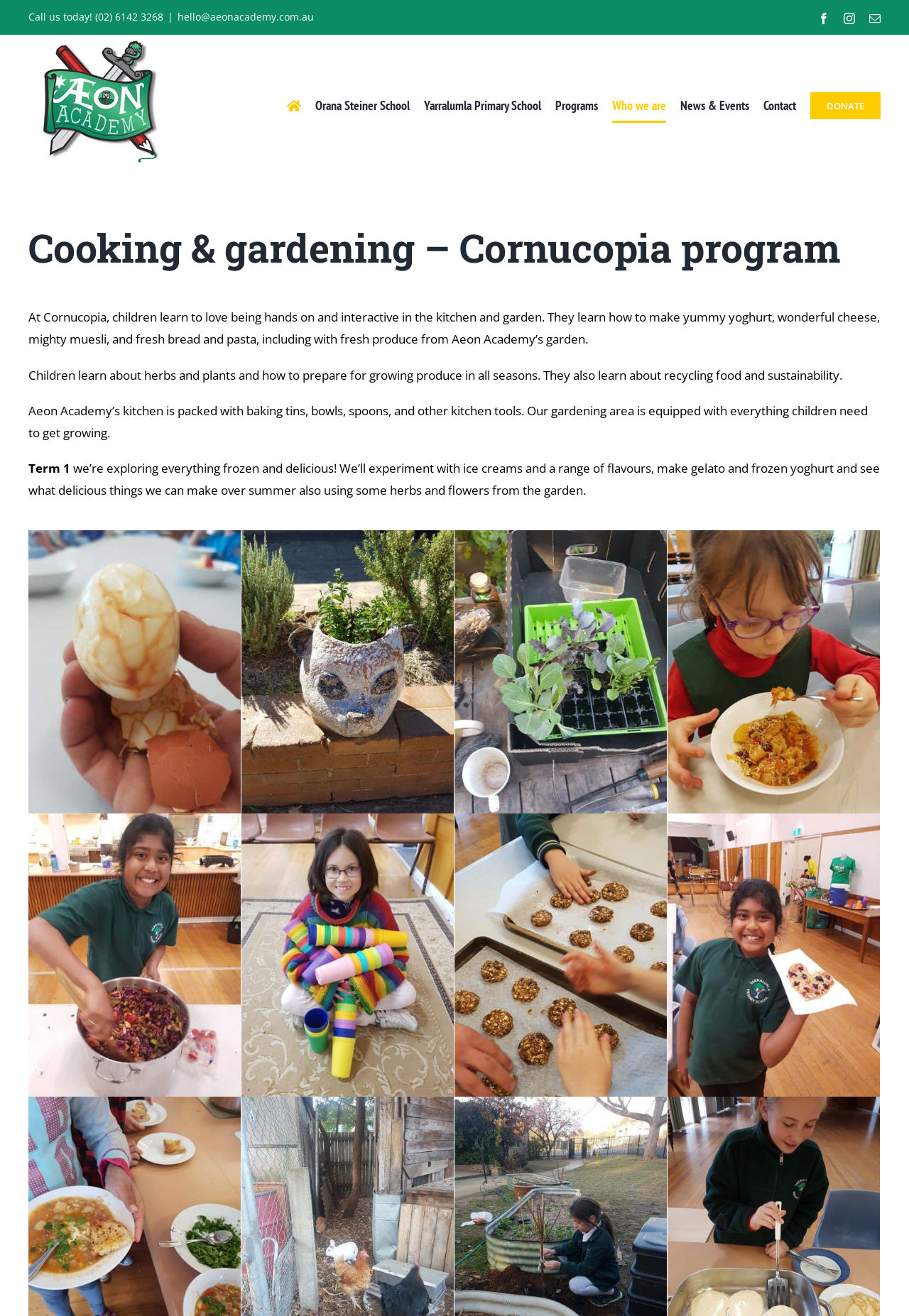Extract the bounding box coordinates of the UI element described: "Who we are". Provide the coordinates in the format [left, top, right, bottom] with values ranging from 0 to 1.

[0.673, 0.026, 0.733, 0.134]